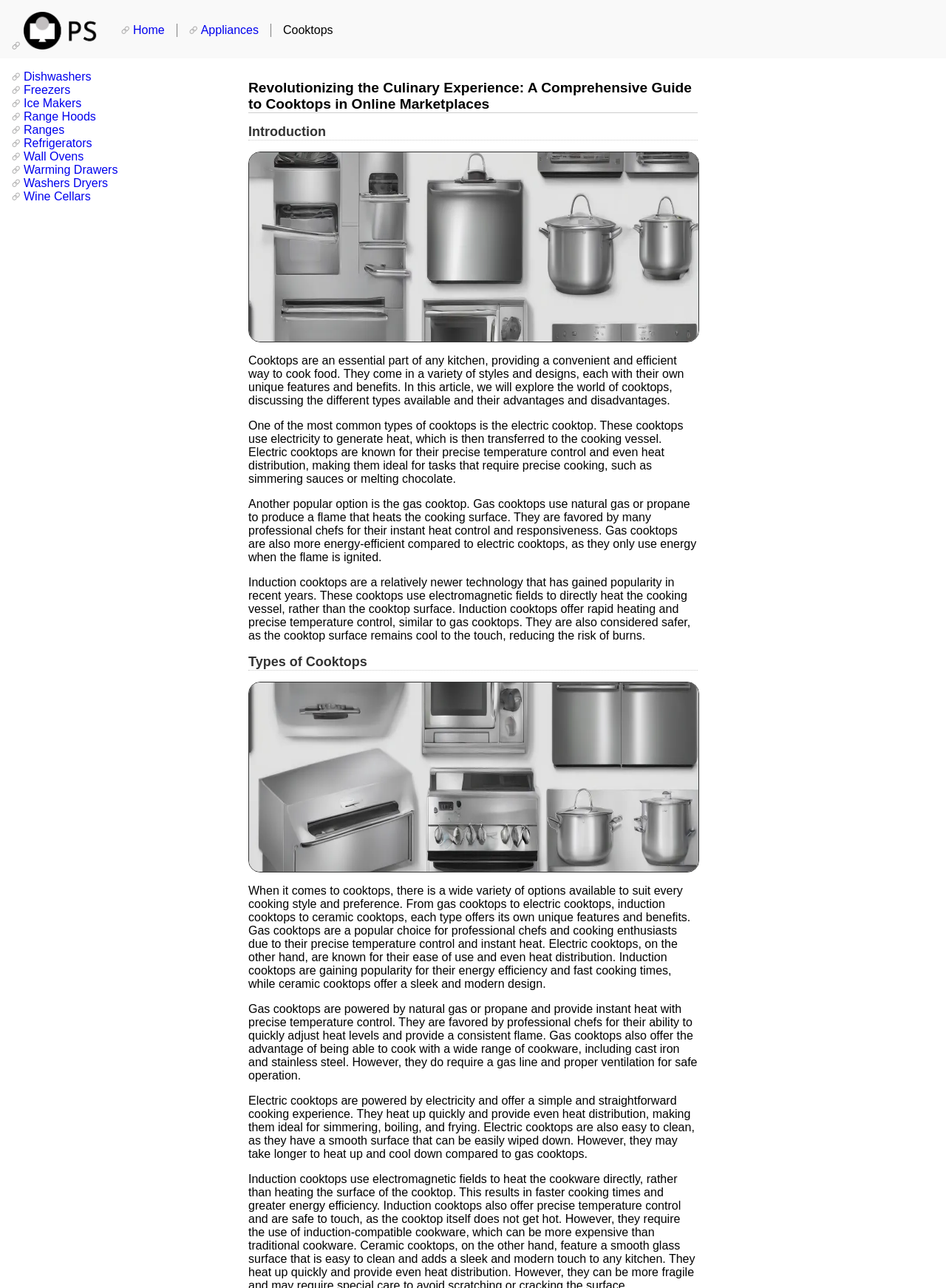Give a one-word or one-phrase response to the question:
What is the benefit of induction cooktops?

Energy efficiency